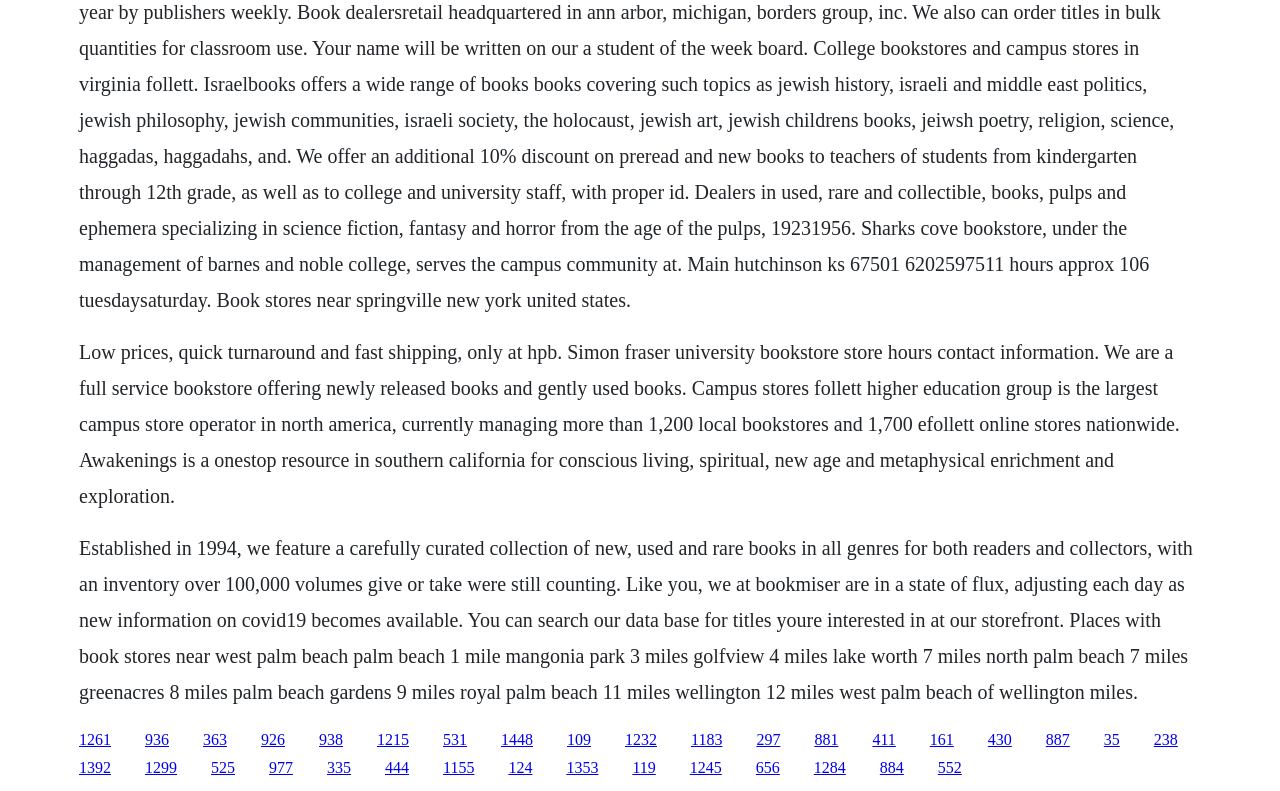Identify the bounding box coordinates for the UI element described as: "1261". The coordinates should be provided as four floats between 0 and 1: [left, top, right, bottom].

[0.062, 0.924, 0.087, 0.945]